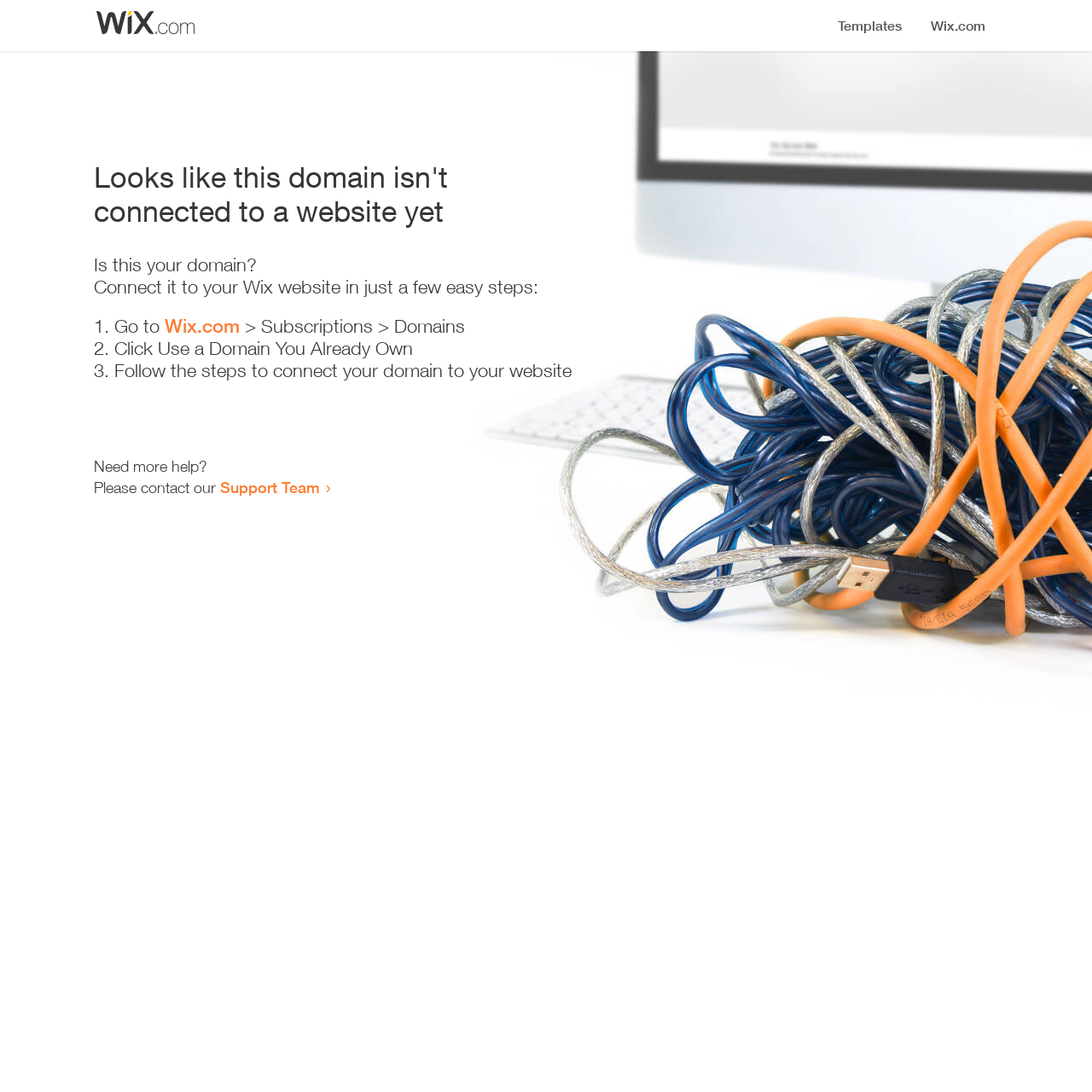Locate the bounding box coordinates for the element described below: "Support Team". The coordinates must be four float values between 0 and 1, formatted as [left, top, right, bottom].

[0.202, 0.438, 0.293, 0.455]